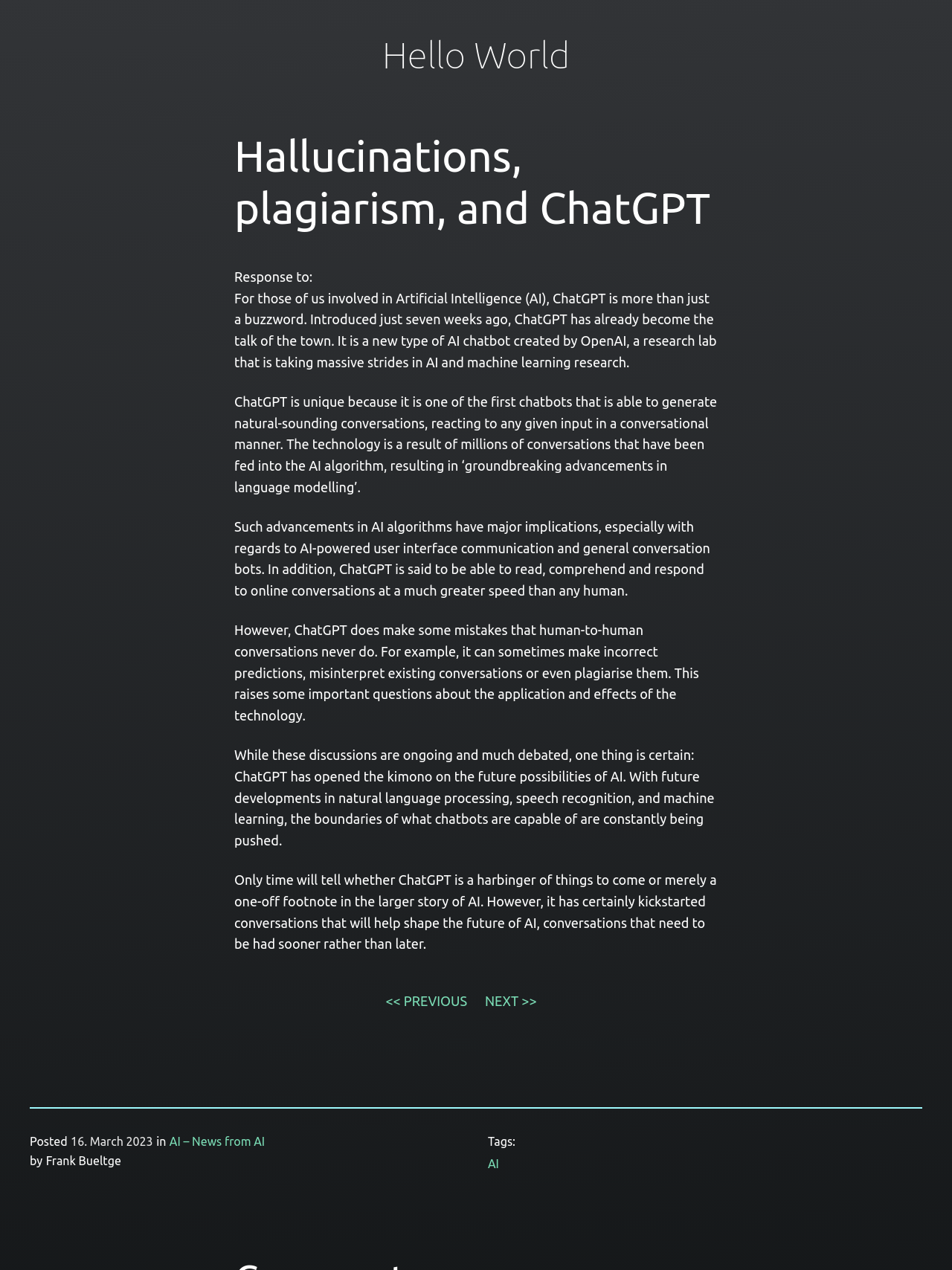From the webpage screenshot, identify the region described by NEXT >>. Provide the bounding box coordinates as (top-left x, top-left y, bottom-right x, bottom-right y), with each value being a floating point number between 0 and 1.

[0.509, 0.782, 0.564, 0.794]